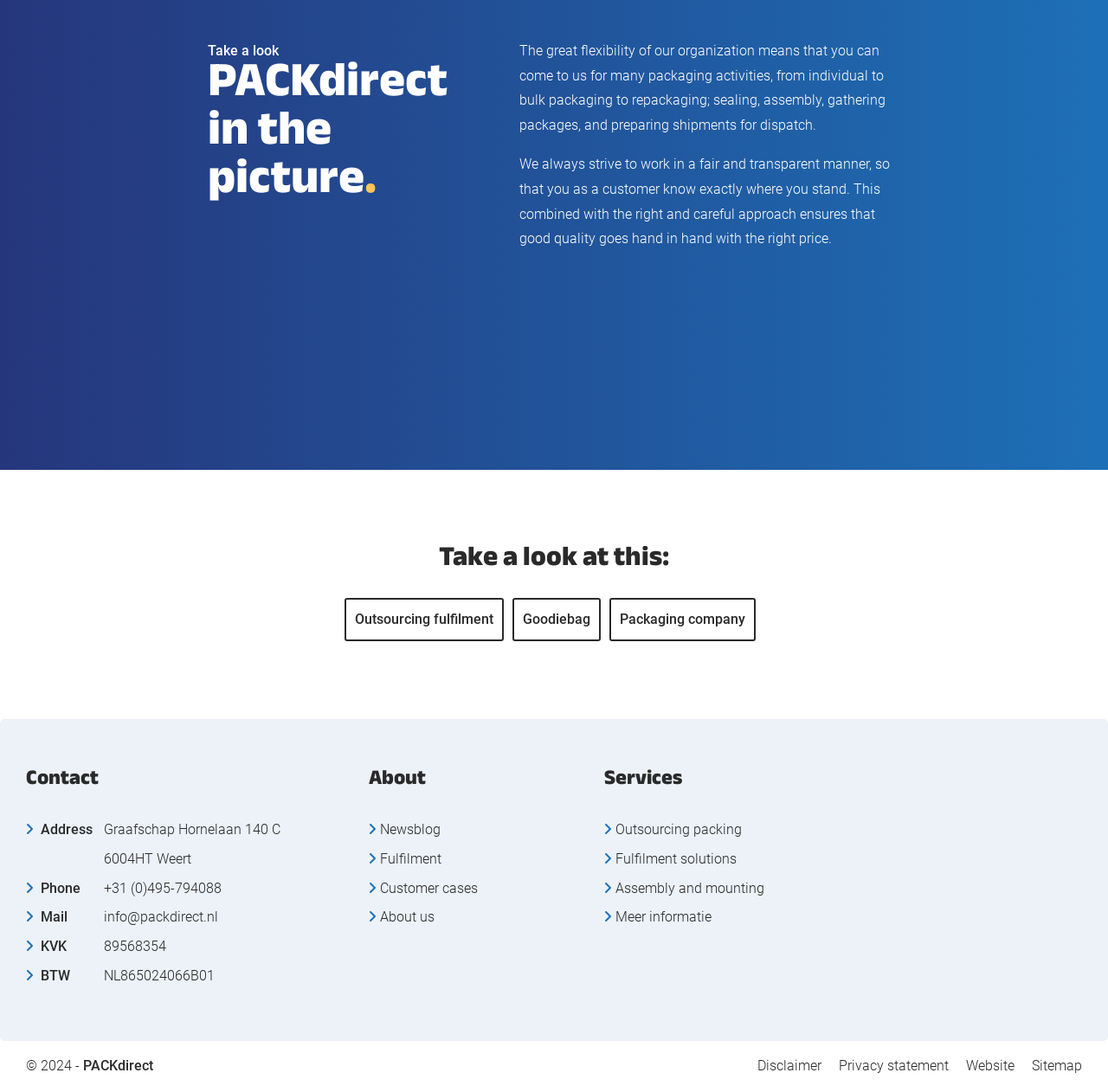Using the element description: "Assembly and mounting", determine the bounding box coordinates for the specified UI element. The coordinates should be four float numbers between 0 and 1, [left, top, right, bottom].

[0.555, 0.806, 0.69, 0.821]